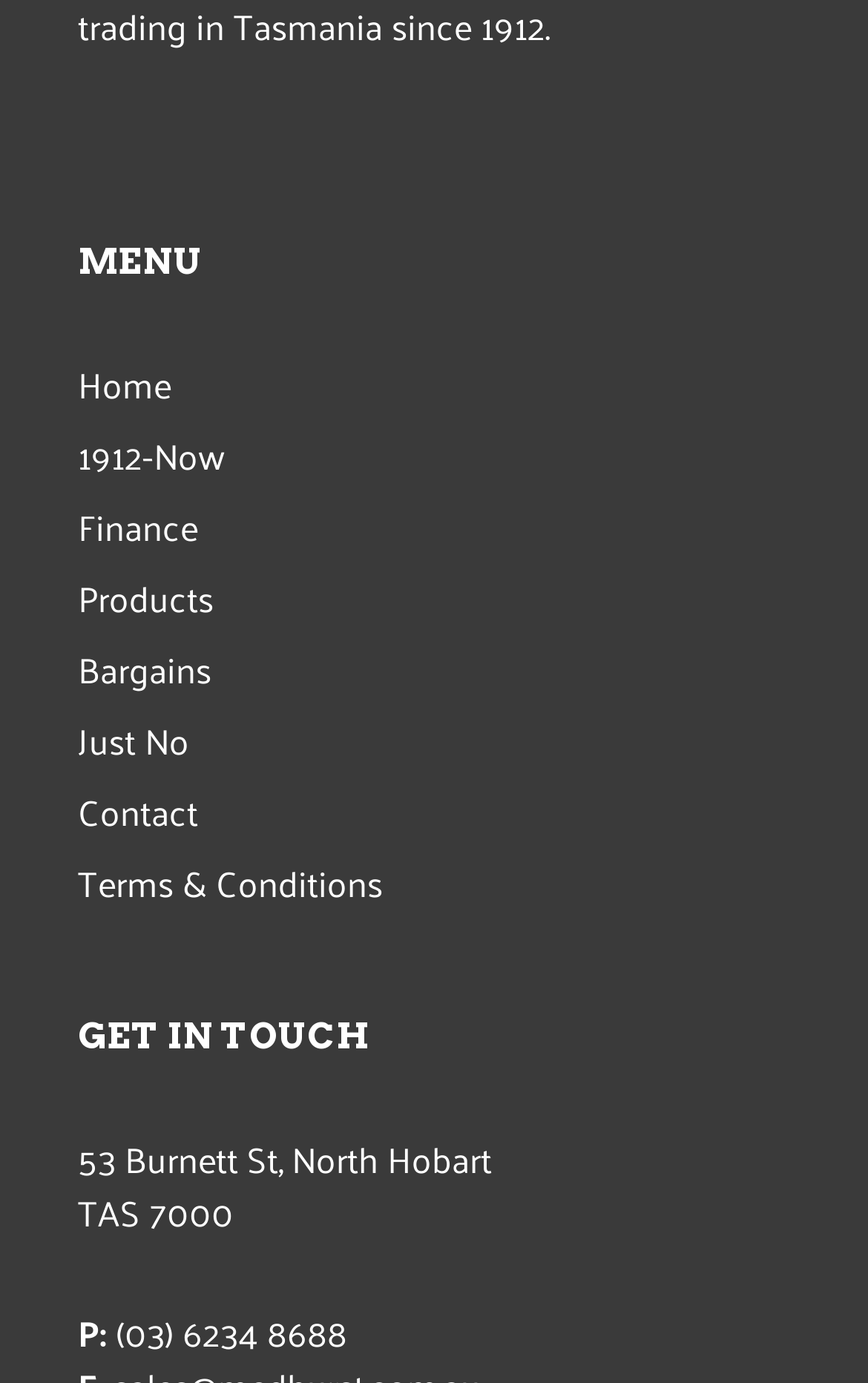Given the element description 1912-Now, identify the bounding box coordinates for the UI element on the webpage screenshot. The format should be (top-left x, top-left y, bottom-right x, bottom-right y), with values between 0 and 1.

[0.09, 0.311, 0.91, 0.35]